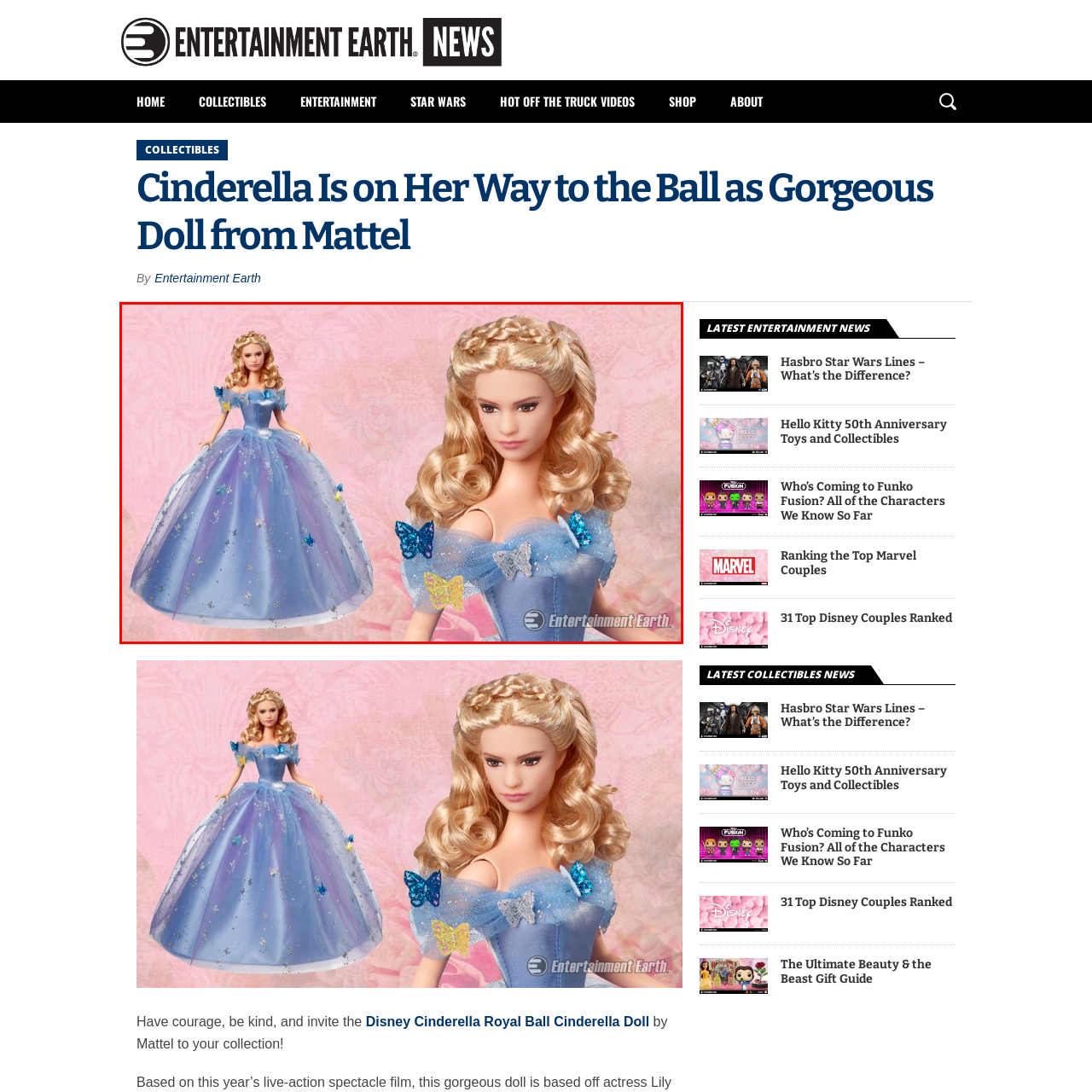Examine the image highlighted by the red boundary, What is the primary color of the ball gown? Provide your answer in a single word or phrase.

Light blue